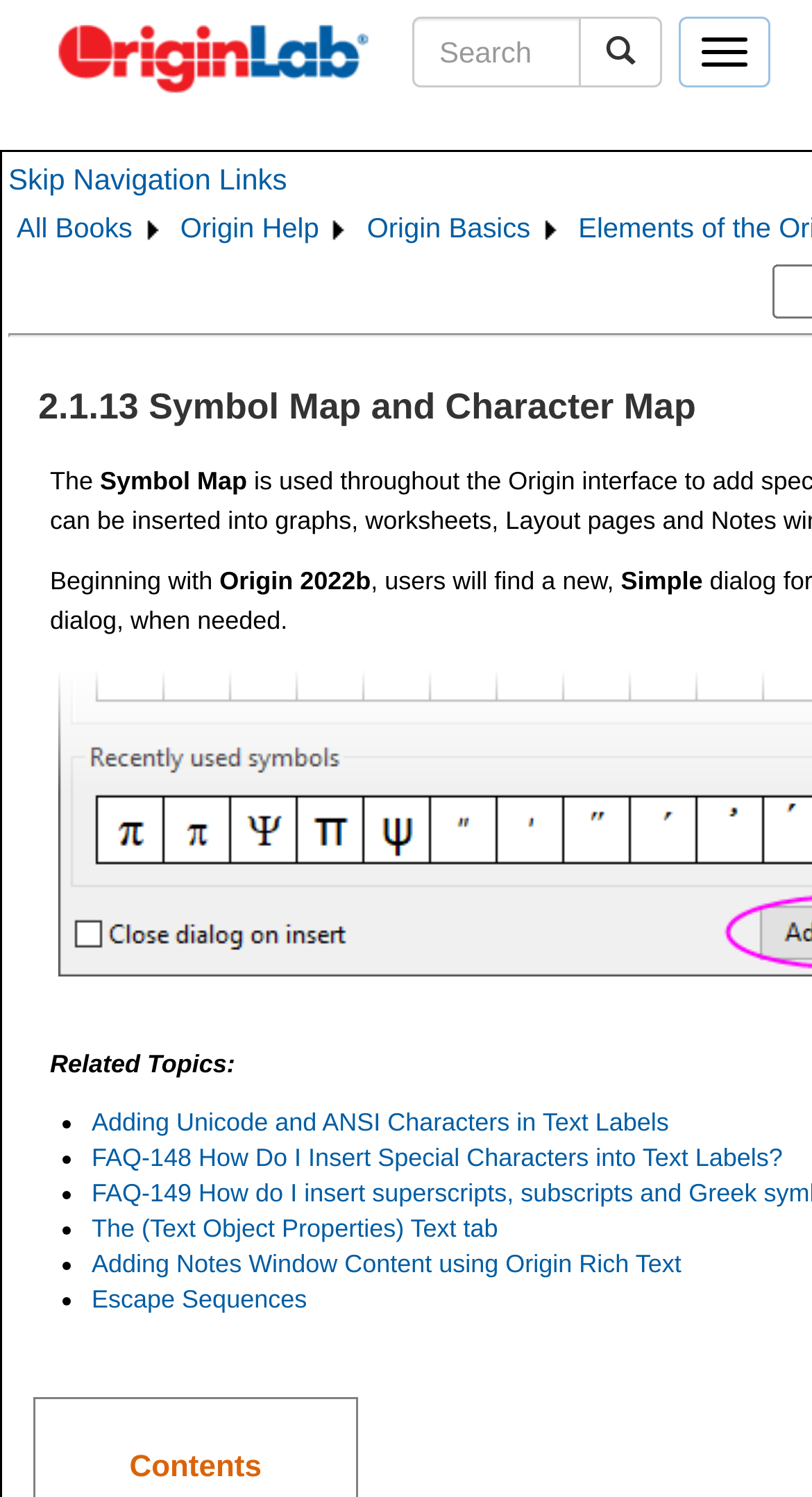Please identify the bounding box coordinates of the element that needs to be clicked to execute the following command: "Search for something". Provide the bounding box using four float numbers between 0 and 1, formatted as [left, top, right, bottom].

[0.508, 0.011, 0.715, 0.058]